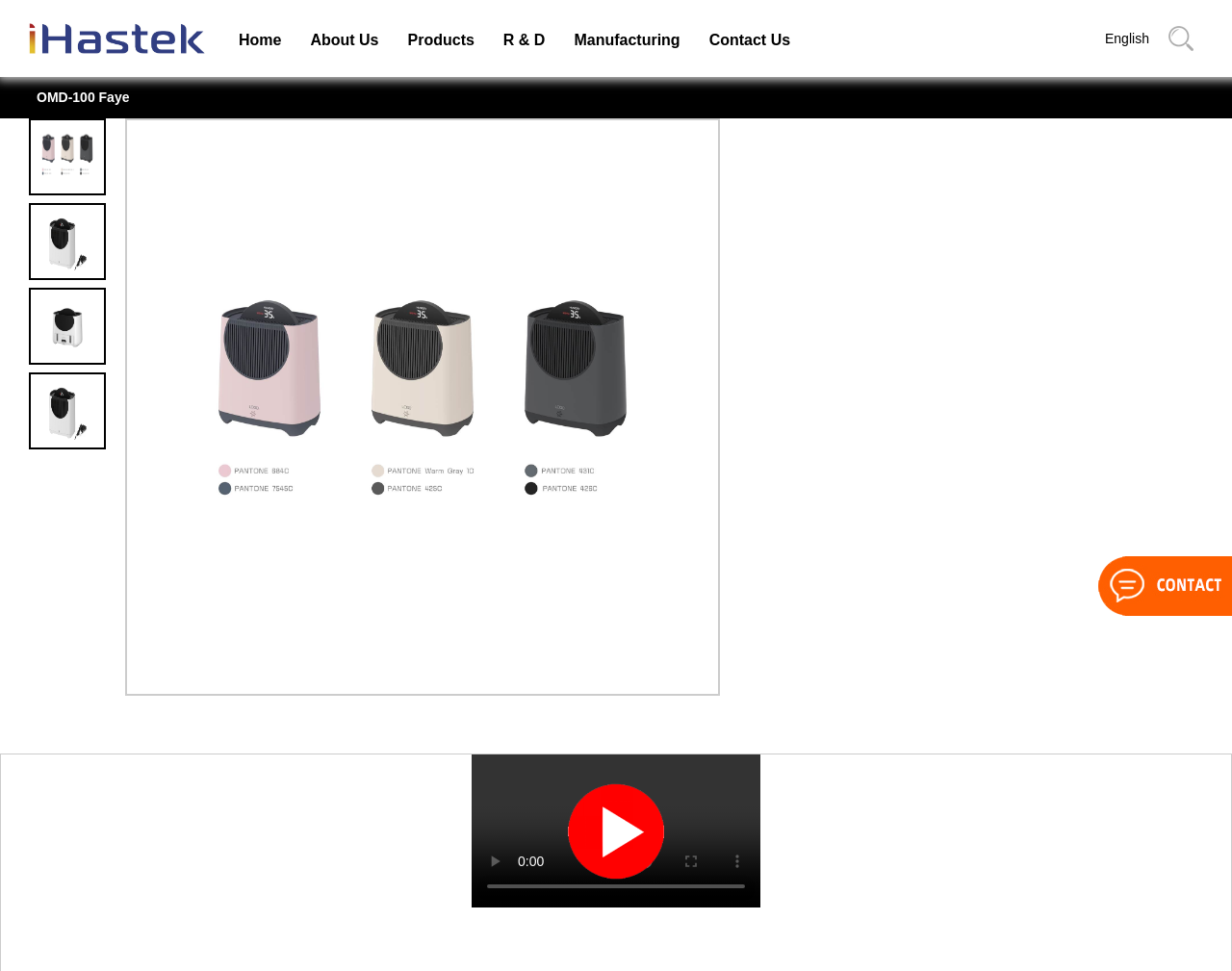Locate the bounding box coordinates of the element's region that should be clicked to carry out the following instruction: "View the OMD-100 Faye product". The coordinates need to be four float numbers between 0 and 1, i.e., [left, top, right, bottom].

[0.03, 0.092, 0.105, 0.108]